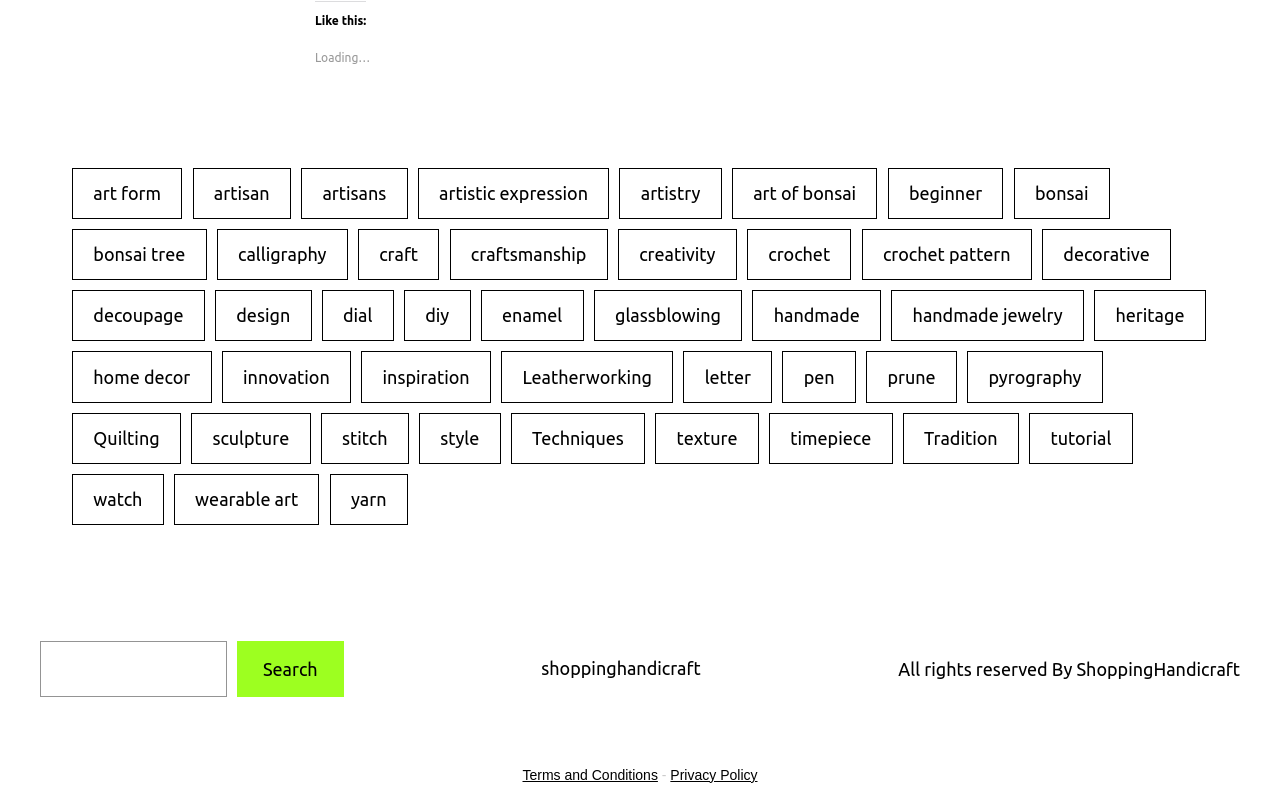Please find the bounding box coordinates of the element that must be clicked to perform the given instruction: "Go to shoppinghandicraft". The coordinates should be four float numbers from 0 to 1, i.e., [left, top, right, bottom].

[0.423, 0.817, 0.547, 0.842]